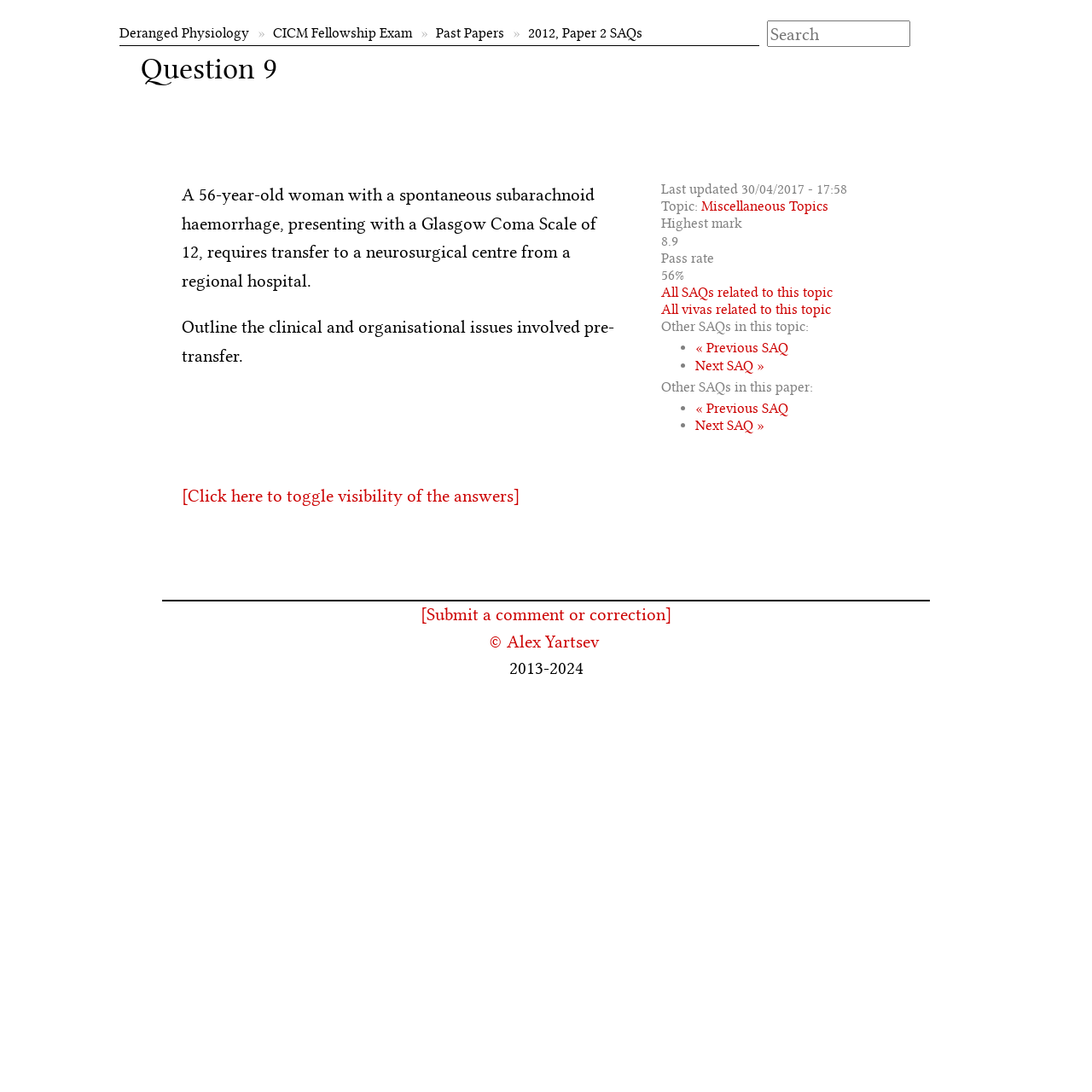Locate the bounding box coordinates of the clickable element to fulfill the following instruction: "Go to Deranged Physiology". Provide the coordinates as four float numbers between 0 and 1 in the format [left, top, right, bottom].

[0.109, 0.023, 0.228, 0.038]